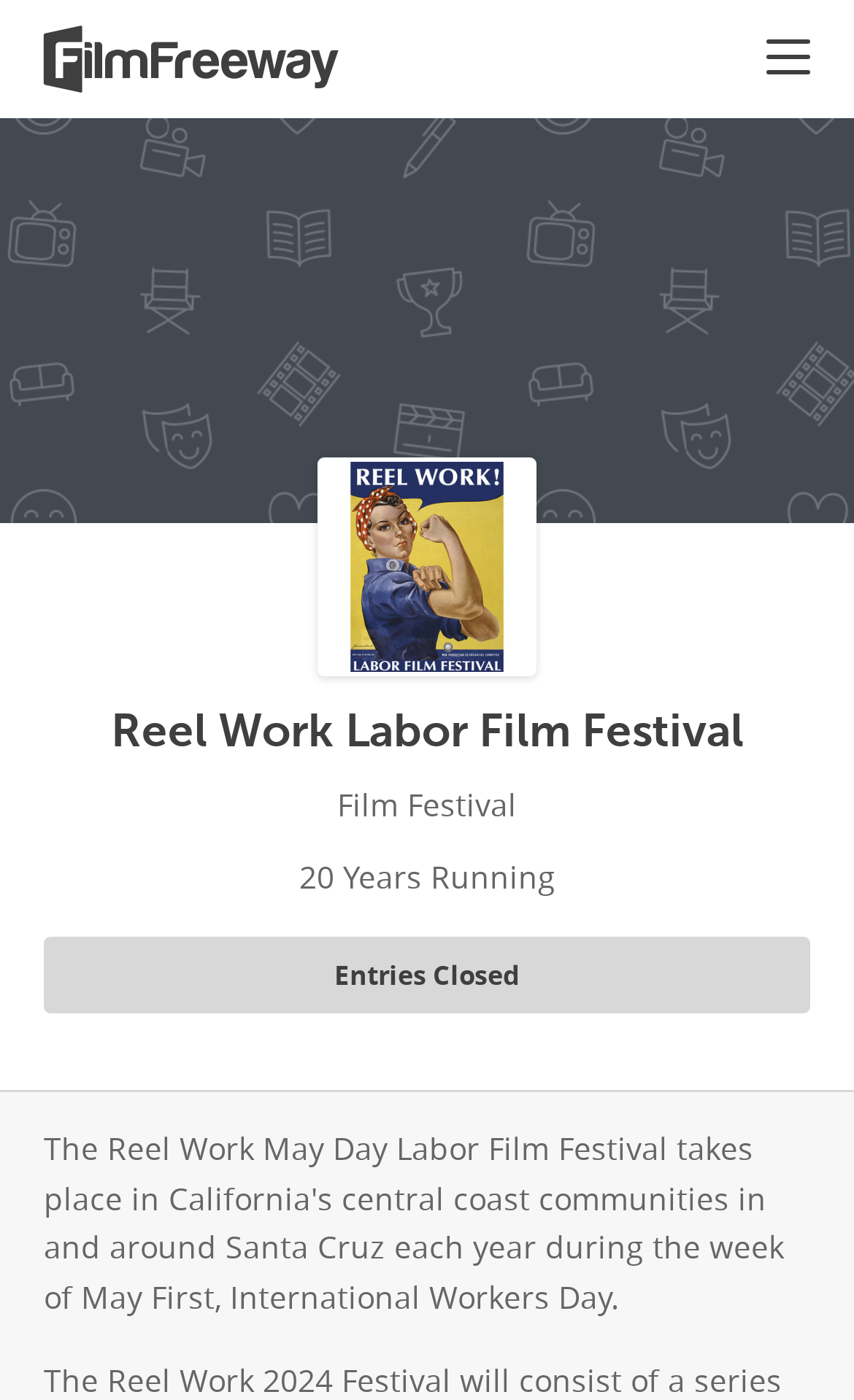Using the format (top-left x, top-left y, bottom-right x, bottom-right y), provide the bounding box coordinates for the described UI element. All values should be floating point numbers between 0 and 1: title="FilmFreeway"

[0.051, 0.0, 0.397, 0.084]